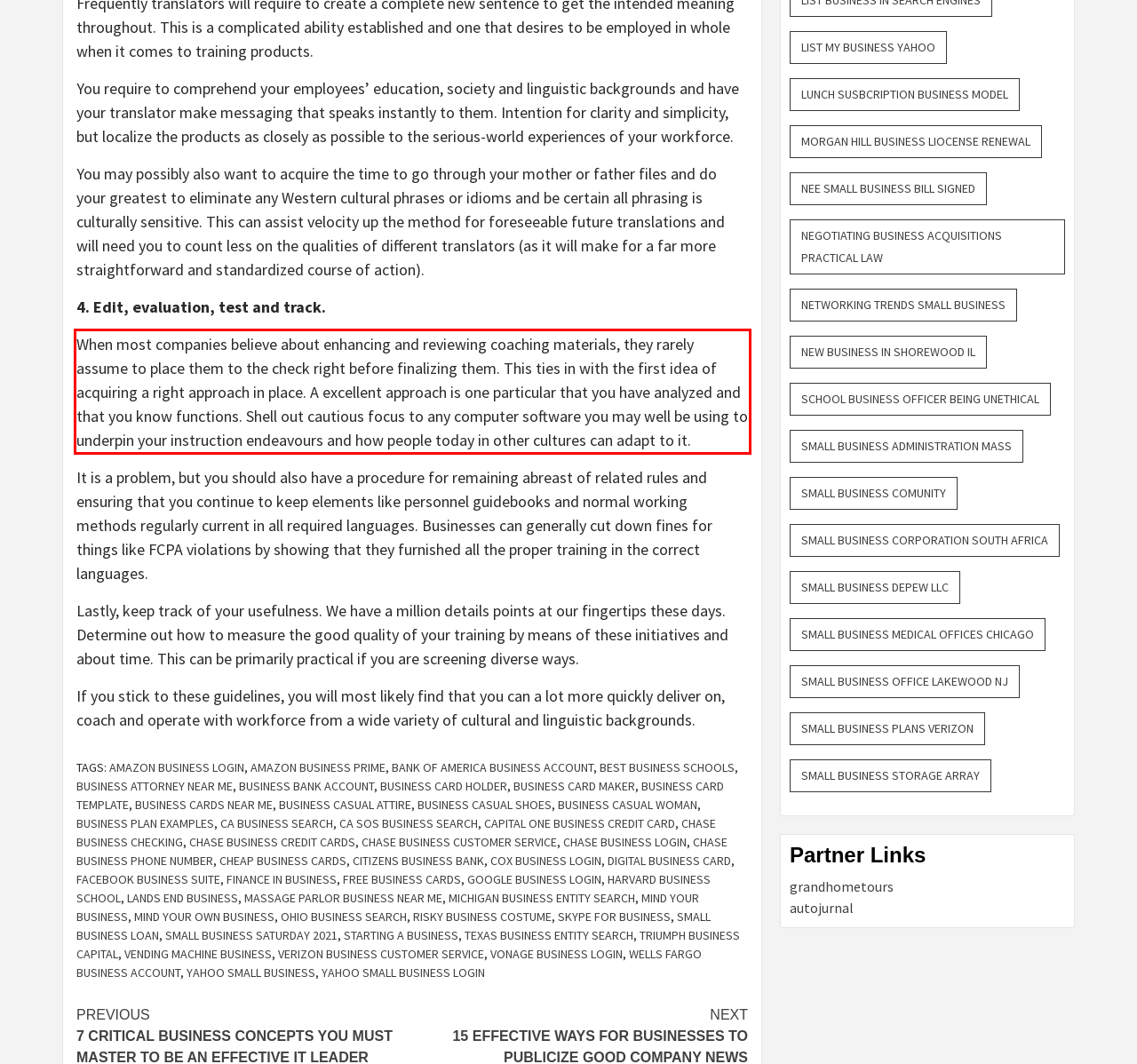Identify the text within the red bounding box on the webpage screenshot and generate the extracted text content.

When most companies believe about enhancing and reviewing coaching materials, they rarely assume to place them to the check right before finalizing them. This ties in with the first idea of acquiring a right approach in place. A excellent approach is one particular that you have analyzed and that you know functions. Shell out cautious focus to any computer software you may well be using to underpin your instruction endeavours and how people today in other cultures can adapt to it.